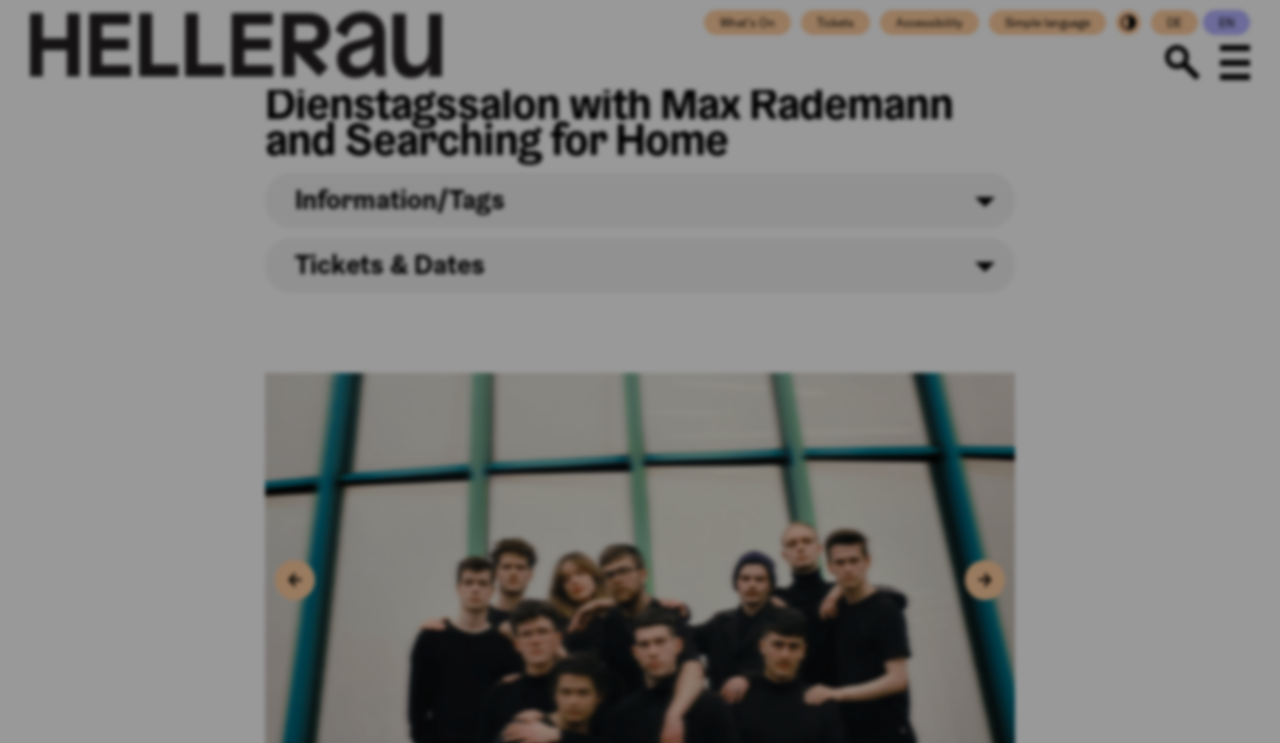Reply to the question with a single word or phrase:
How many language options are available?

2